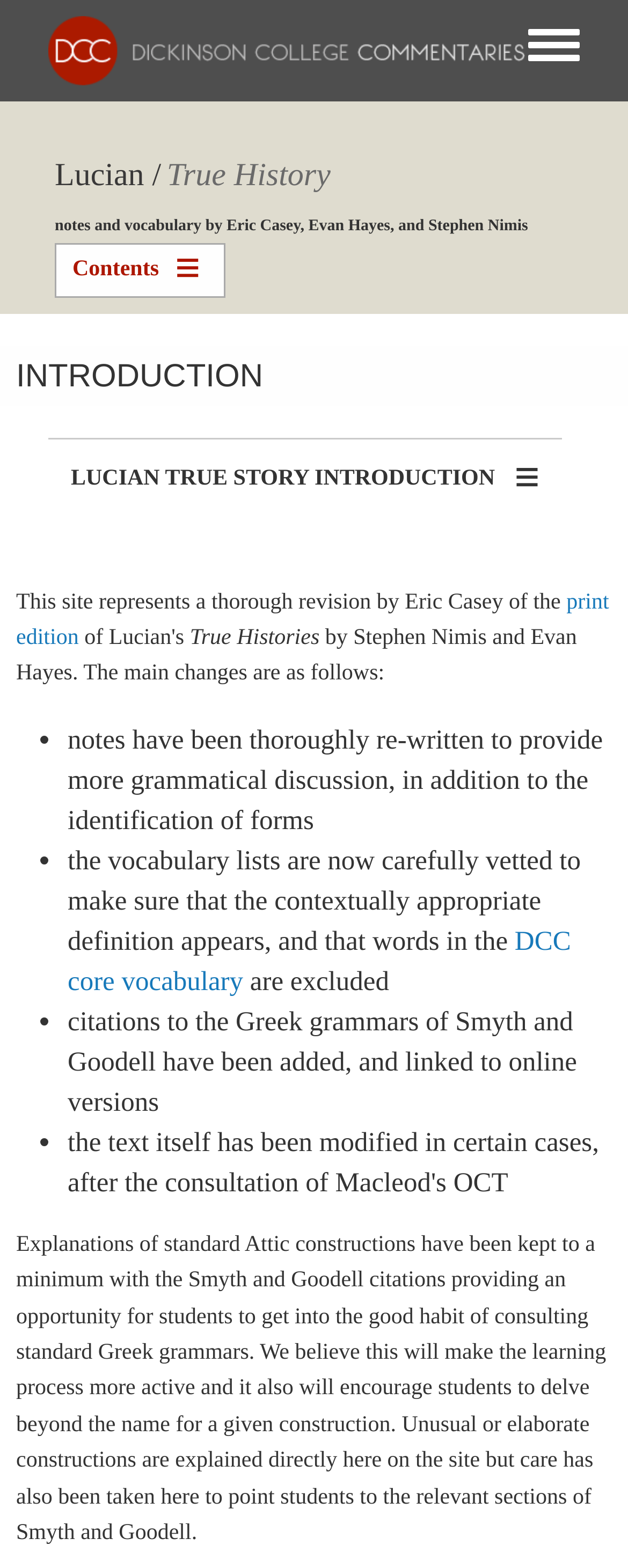Give a concise answer using one word or a phrase to the following question:
What is the name of the author of the print edition?

Eric Casey